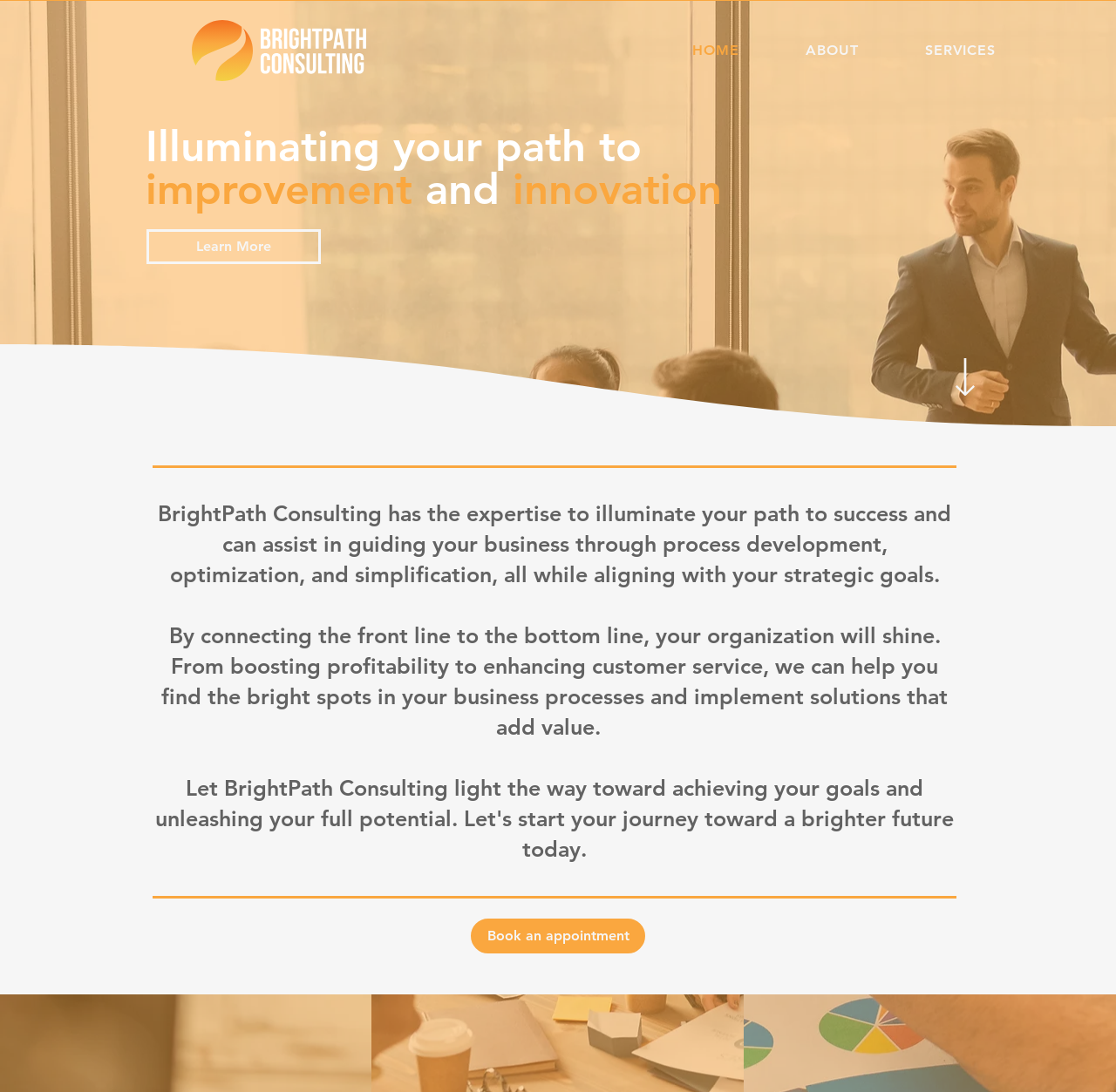Given the element description "Learn More" in the screenshot, predict the bounding box coordinates of that UI element.

[0.131, 0.21, 0.288, 0.242]